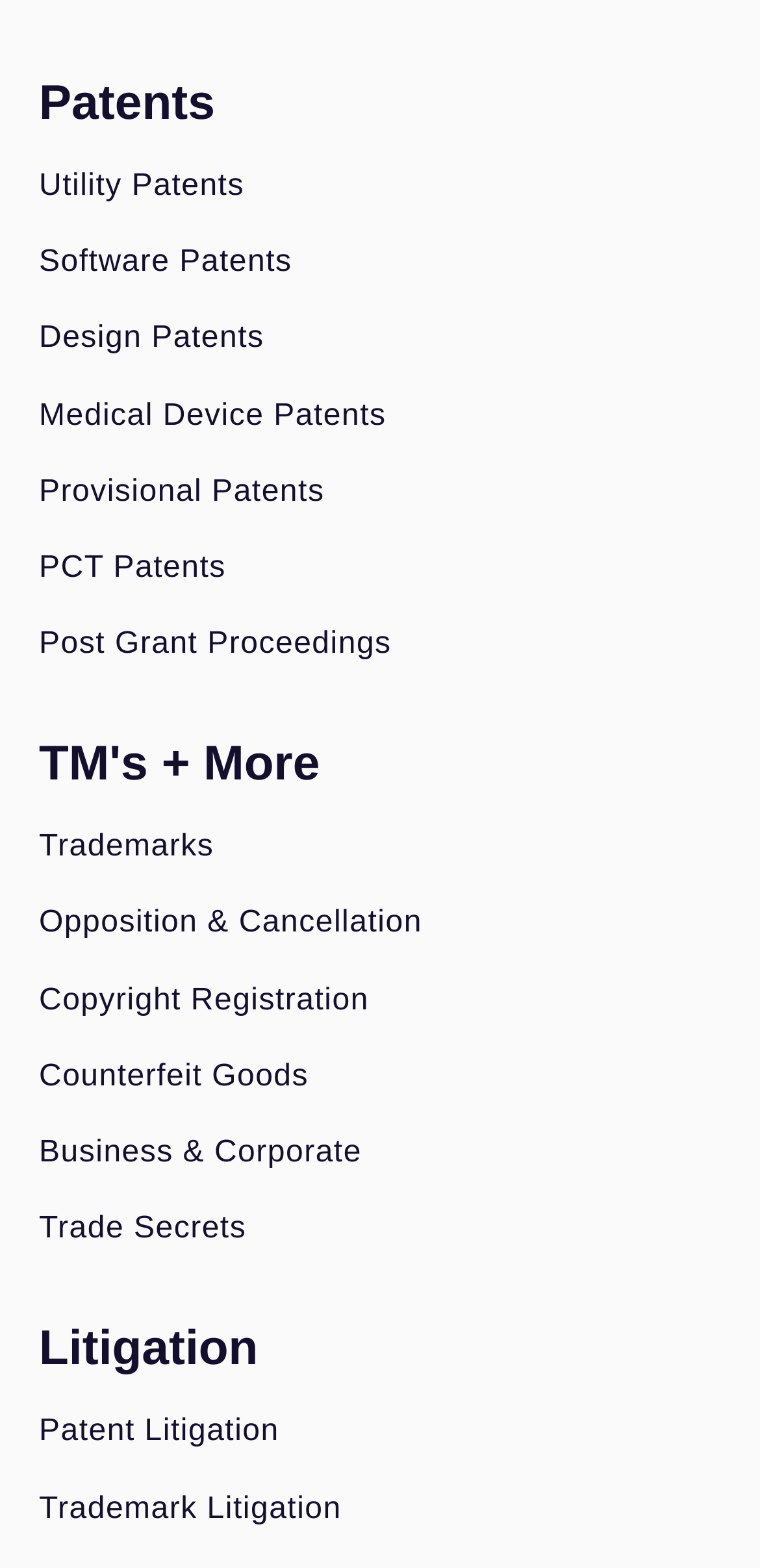Bounding box coordinates are to be given in the format (top-left x, top-left y, bottom-right x, bottom-right y). All values must be floating point numbers between 0 and 1. Provide the bounding box coordinate for the UI element described as: Copyright Registration

[0.051, 0.626, 0.949, 0.65]